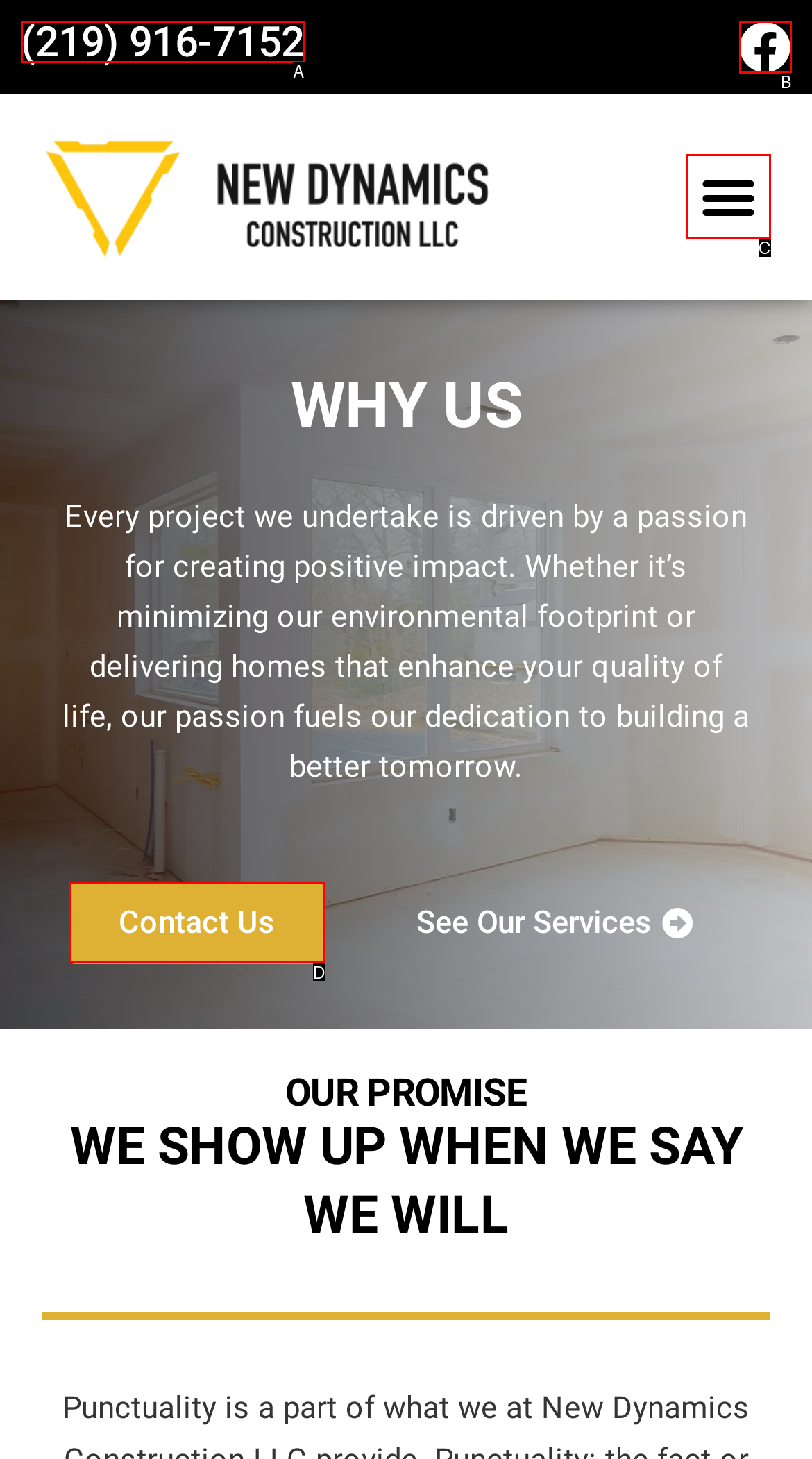Given the element description: Contact Us, choose the HTML element that aligns with it. Indicate your choice with the corresponding letter.

D